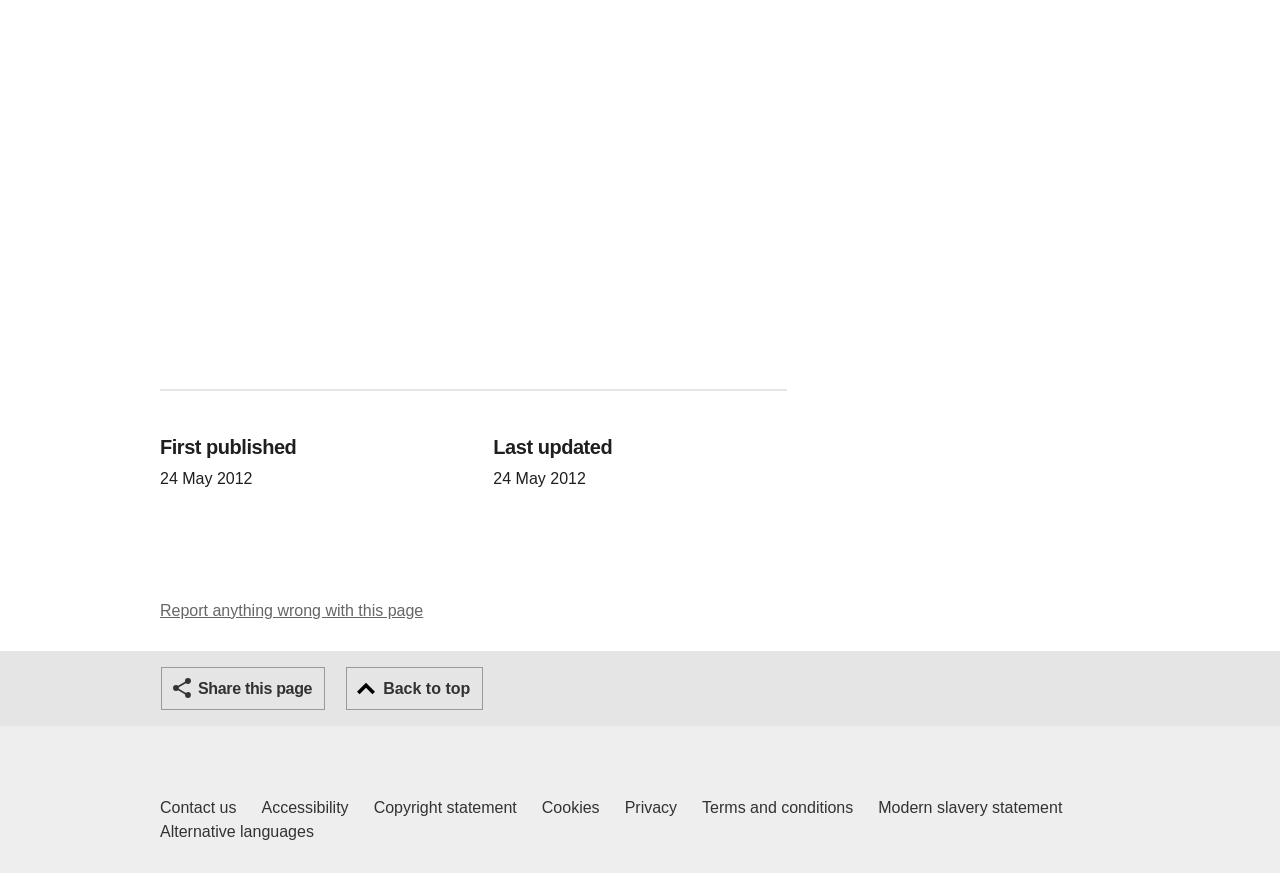Determine the bounding box coordinates for the area that should be clicked to carry out the following instruction: "Go back to top".

[0.27, 0.764, 0.378, 0.814]